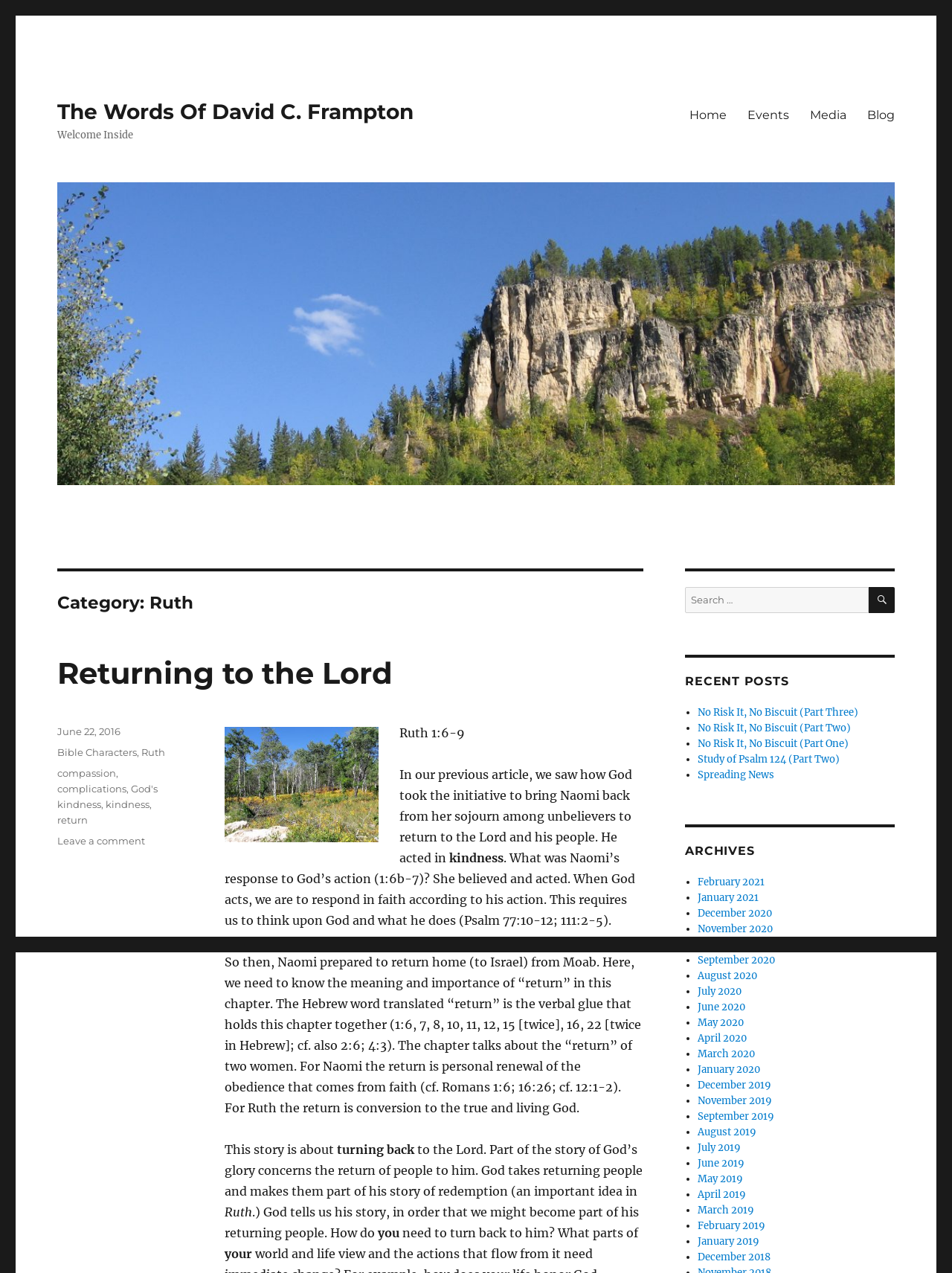Determine the bounding box coordinates of the UI element that matches the following description: "June 22, 2016March 25, 2017". The coordinates should be four float numbers between 0 and 1 in the format [left, top, right, bottom].

[0.06, 0.57, 0.127, 0.579]